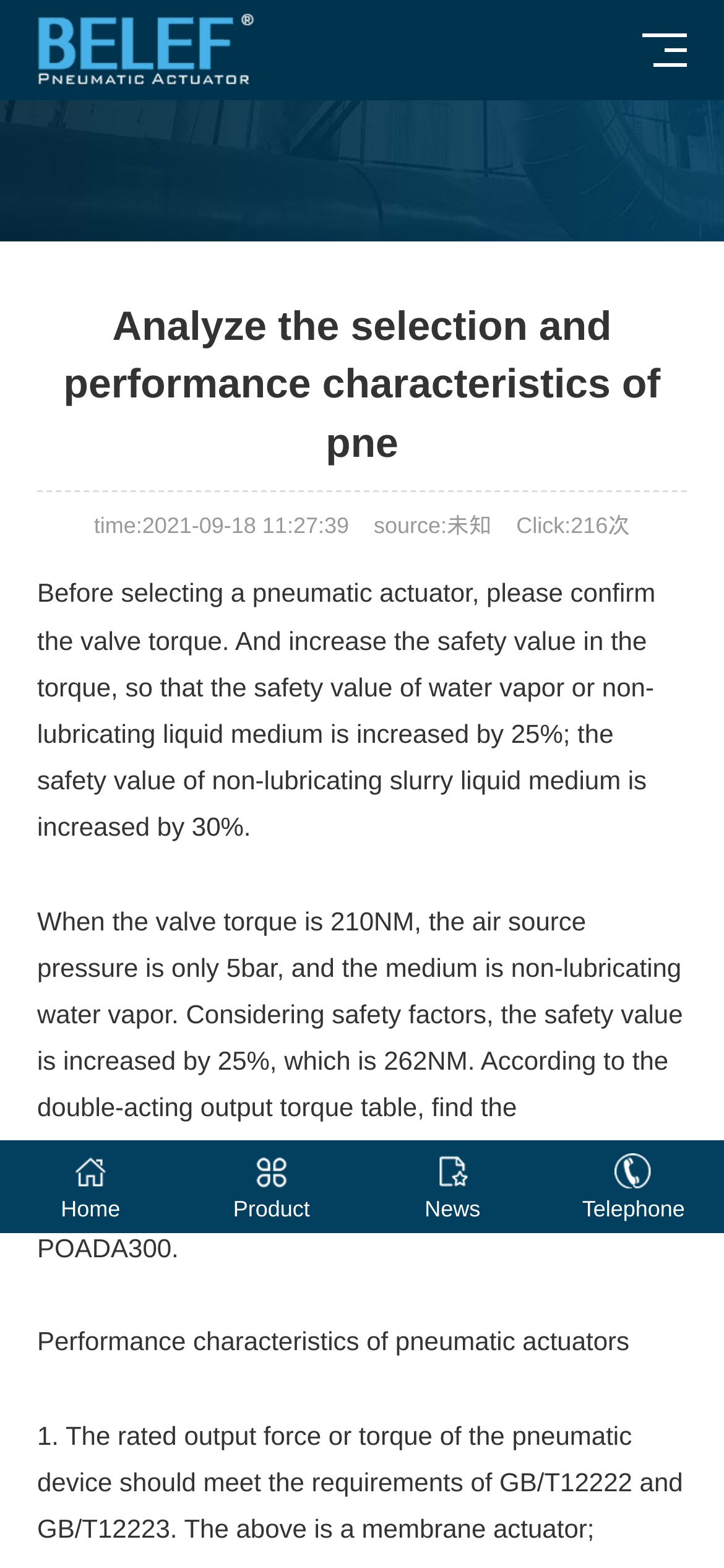Please examine the image and provide a detailed answer to the question: What is the company name?

The company name can be found in the image element at the top of the webpage, which displays the logo and name of the company.